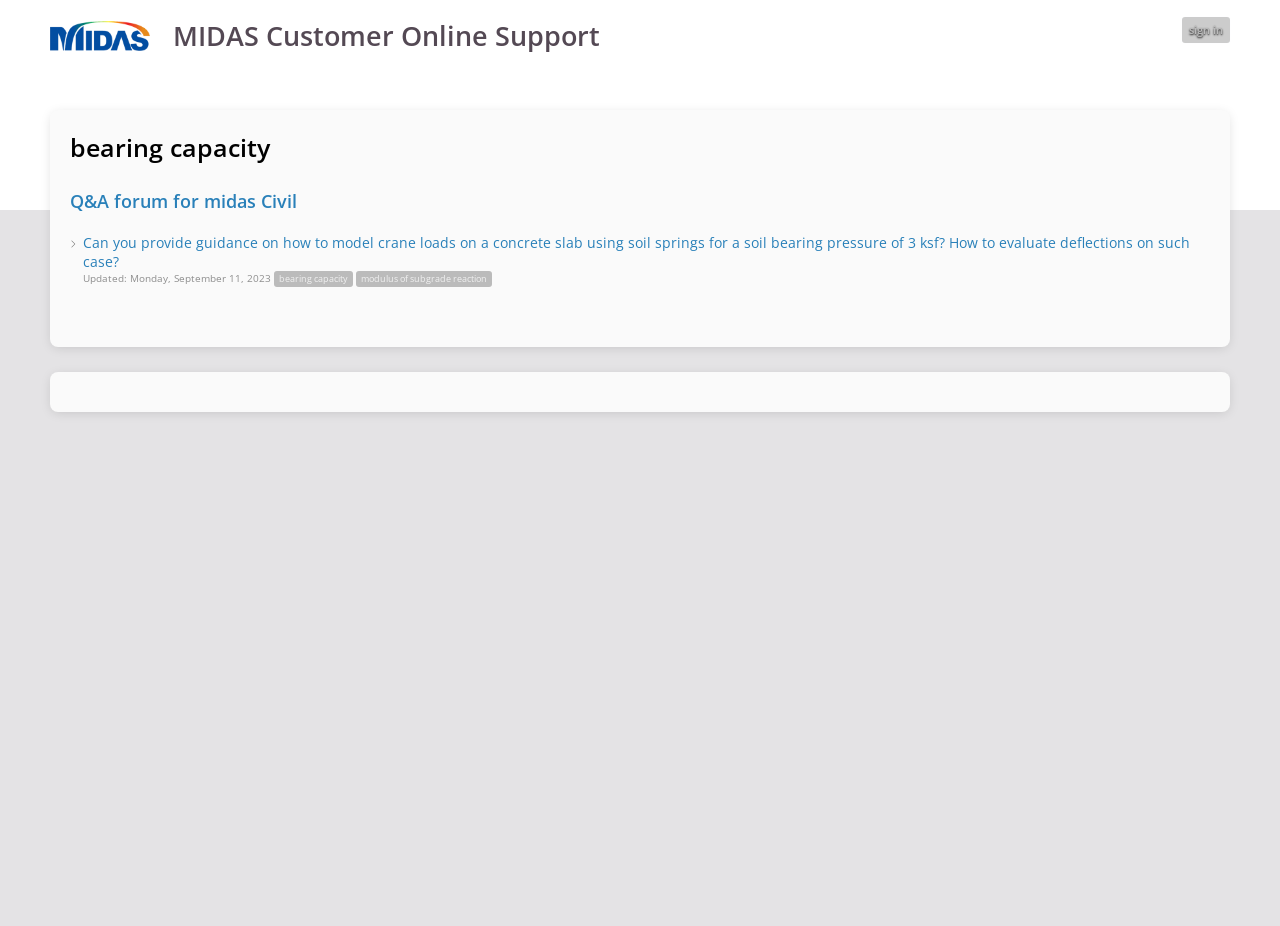Please look at the image and answer the question with a detailed explanation: What is the name of the help desk software?

Based on the meta description, the webpage is about MIDAS Customer Online Support, which is a help desk software by Jitbit.